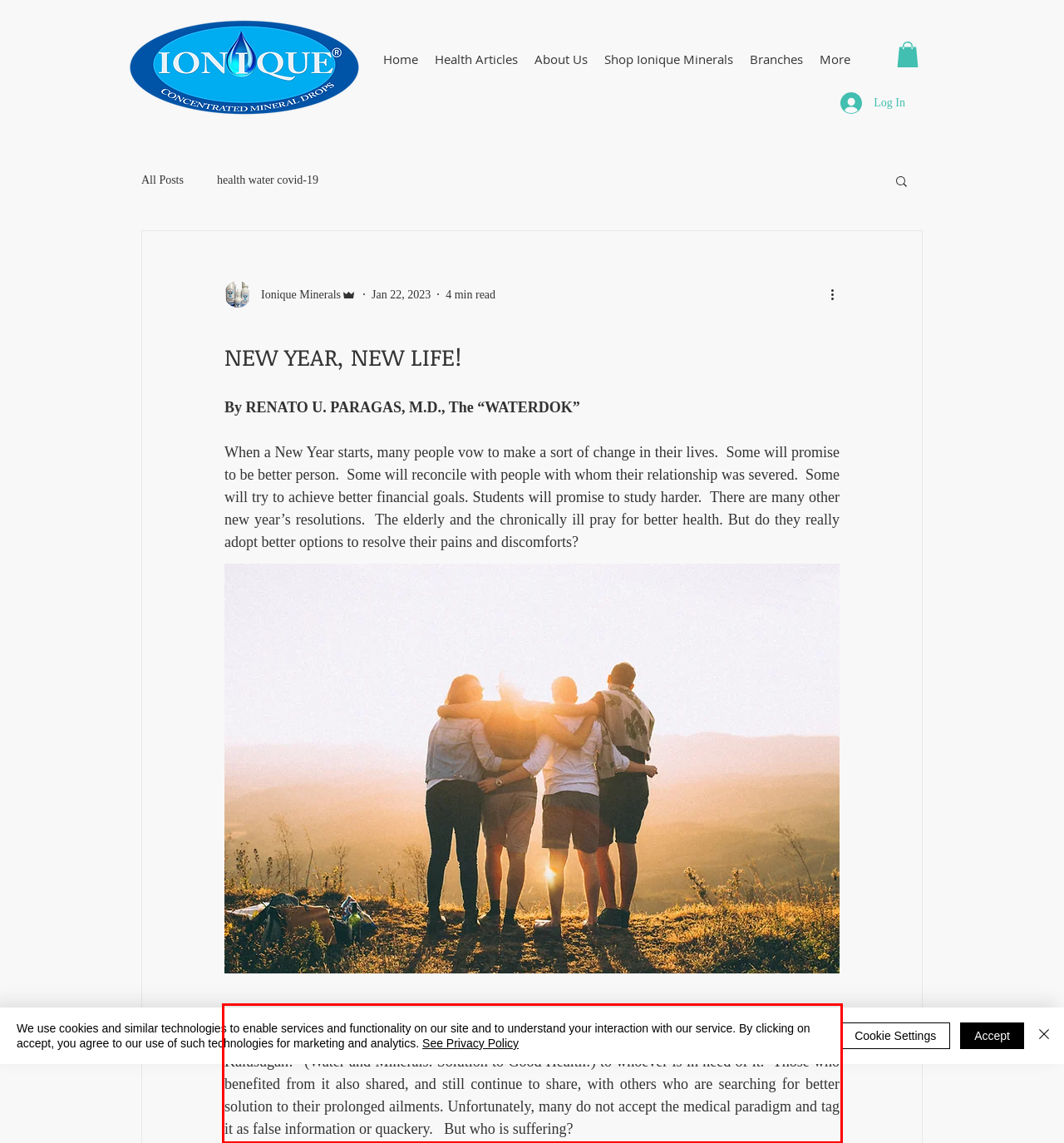By examining the provided screenshot of a webpage, recognize the text within the red bounding box and generate its text content.

I have been promoting a more natural, easier, cheaper, safer, and more effective approach to disease management for the last 17 years. I have been offering the concept of “Tubig at mga Mineral: Sagot sa Kalusugan!” (Water and Minerals: Solution to Good Health!) to whoever is in need of it. Those who benefited from it also shared, and still continue to share, with others who are searching for better solution to their prolonged ailments. Unfortunately, many do not accept the medical paradigm and tag it as false information or quackery. But who is suffering?